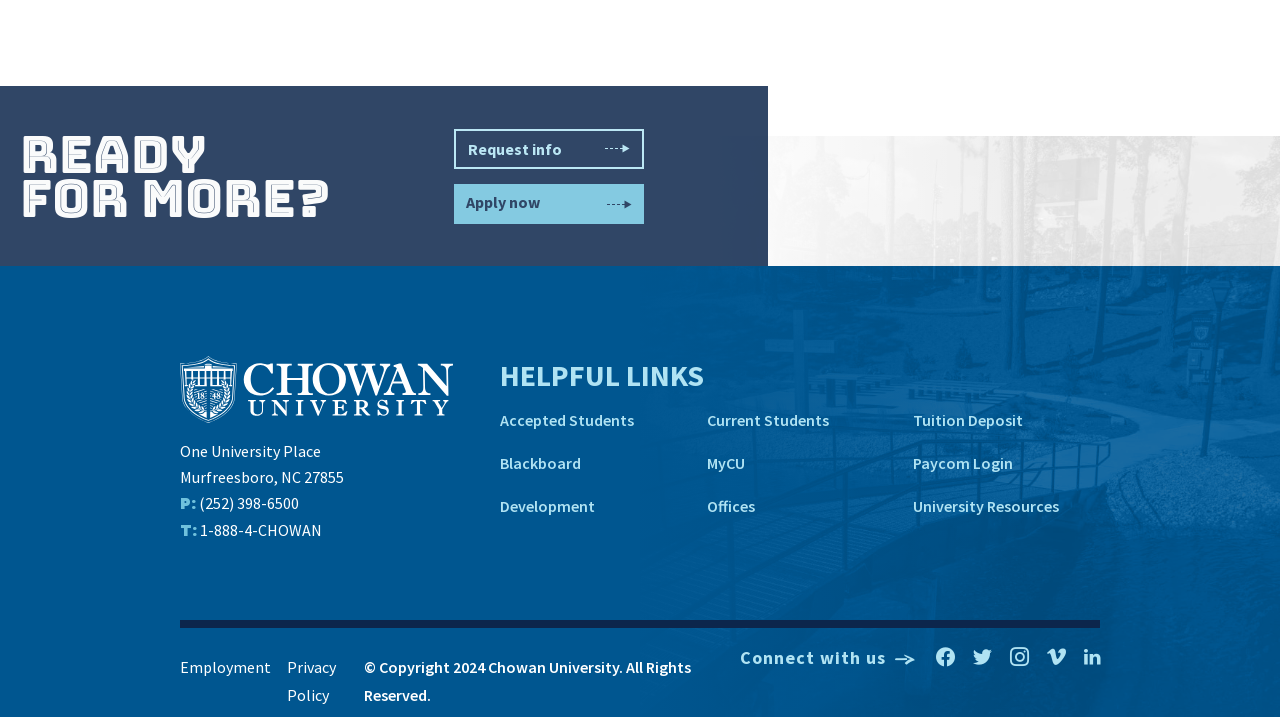Provide the bounding box coordinates of the section that needs to be clicked to accomplish the following instruction: "Request more information."

[0.355, 0.179, 0.503, 0.235]